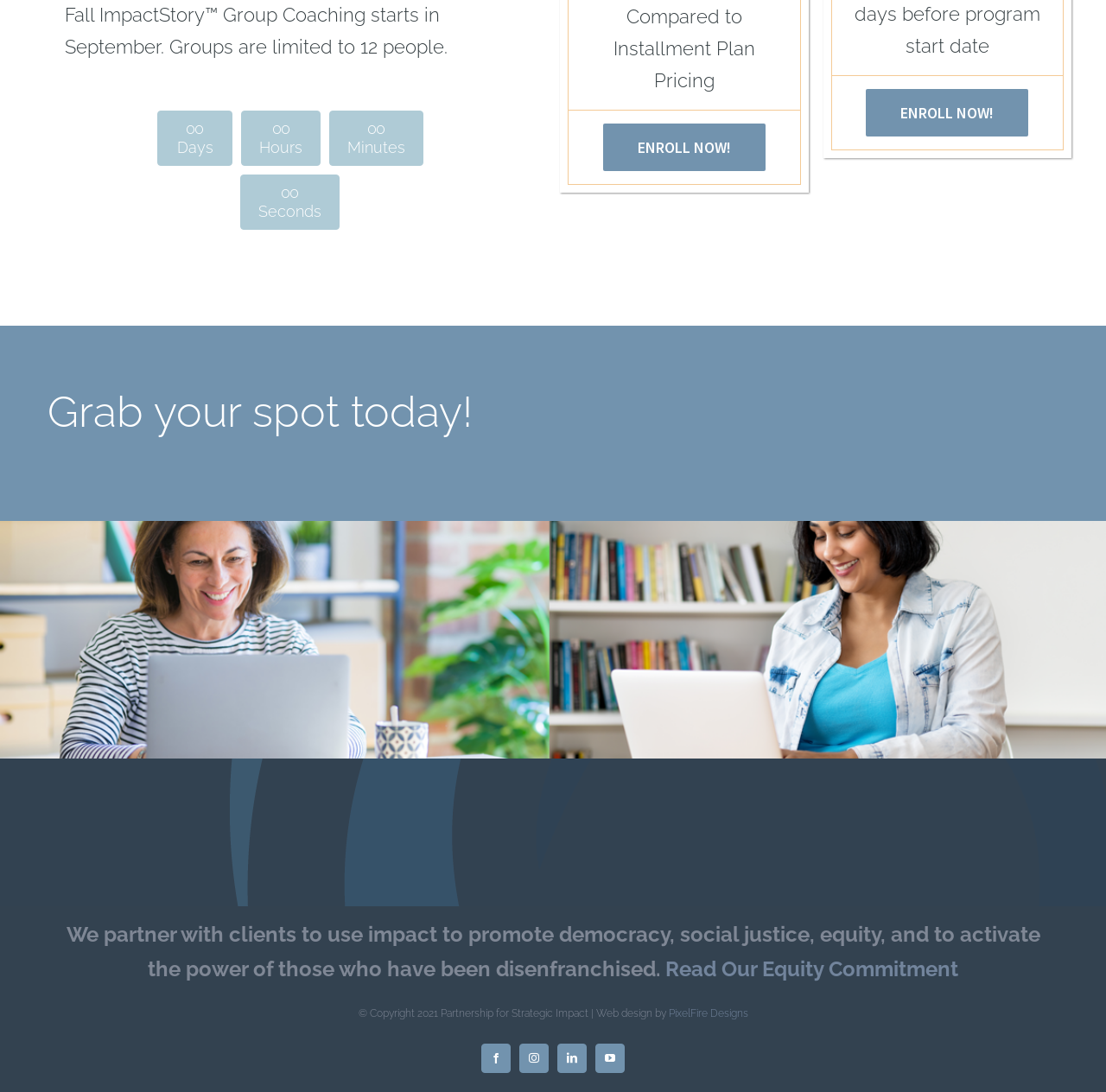Using the element description parent_node: Email Address name="EMAIL", predict the bounding box coordinates for the UI element. Provide the coordinates in (top-left x, top-left y, bottom-right x, bottom-right y) format with values ranging from 0 to 1.

None